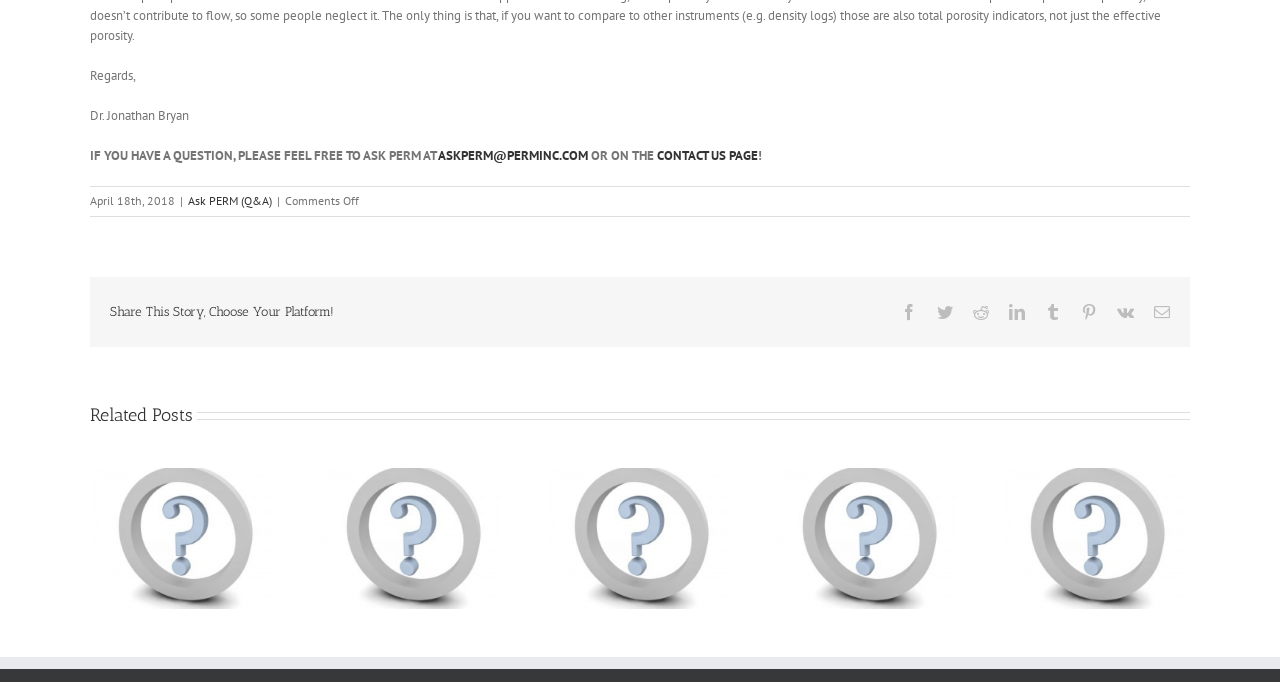Who is the author of this article?
Please look at the screenshot and answer in one word or a short phrase.

Dr. Jonathan Bryan